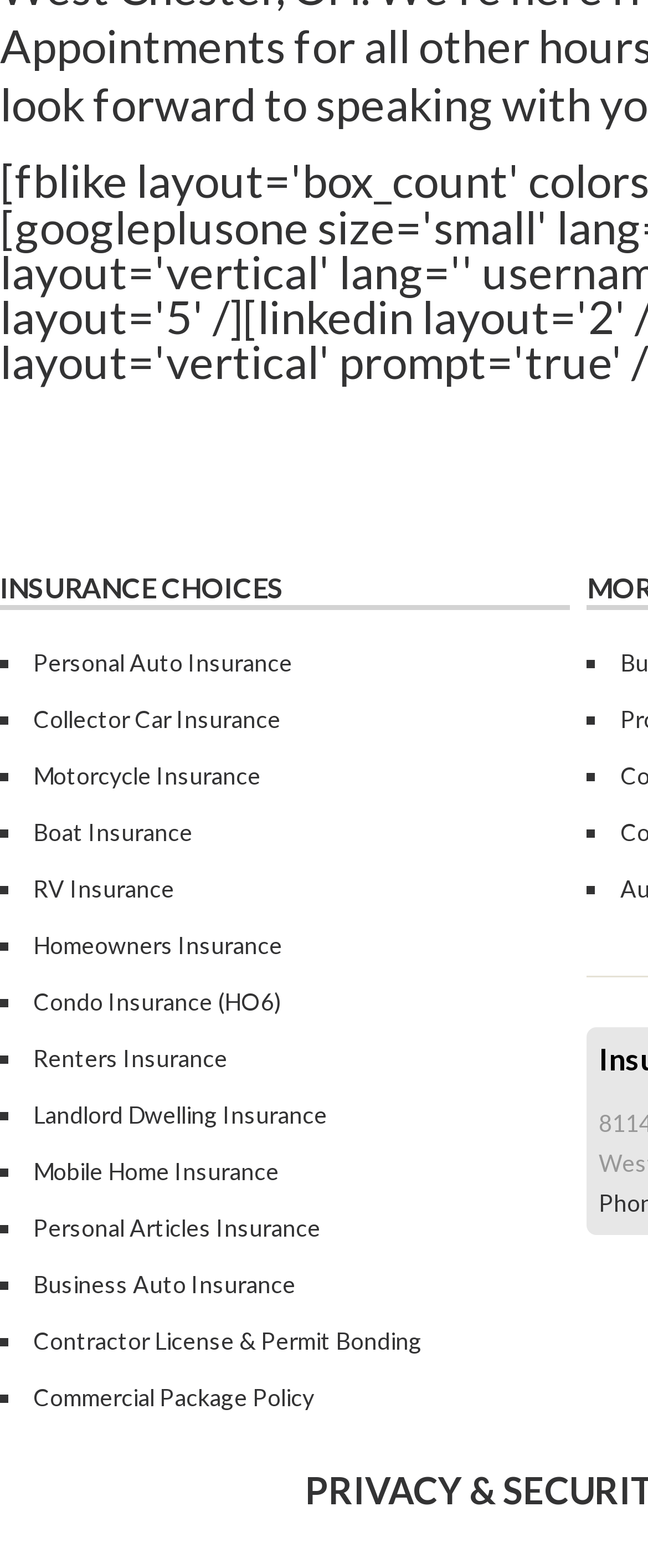Please answer the following question using a single word or phrase: 
What is the category of insurance that includes 'Homeowners Insurance' and 'Condo Insurance (HO6)'?

Home